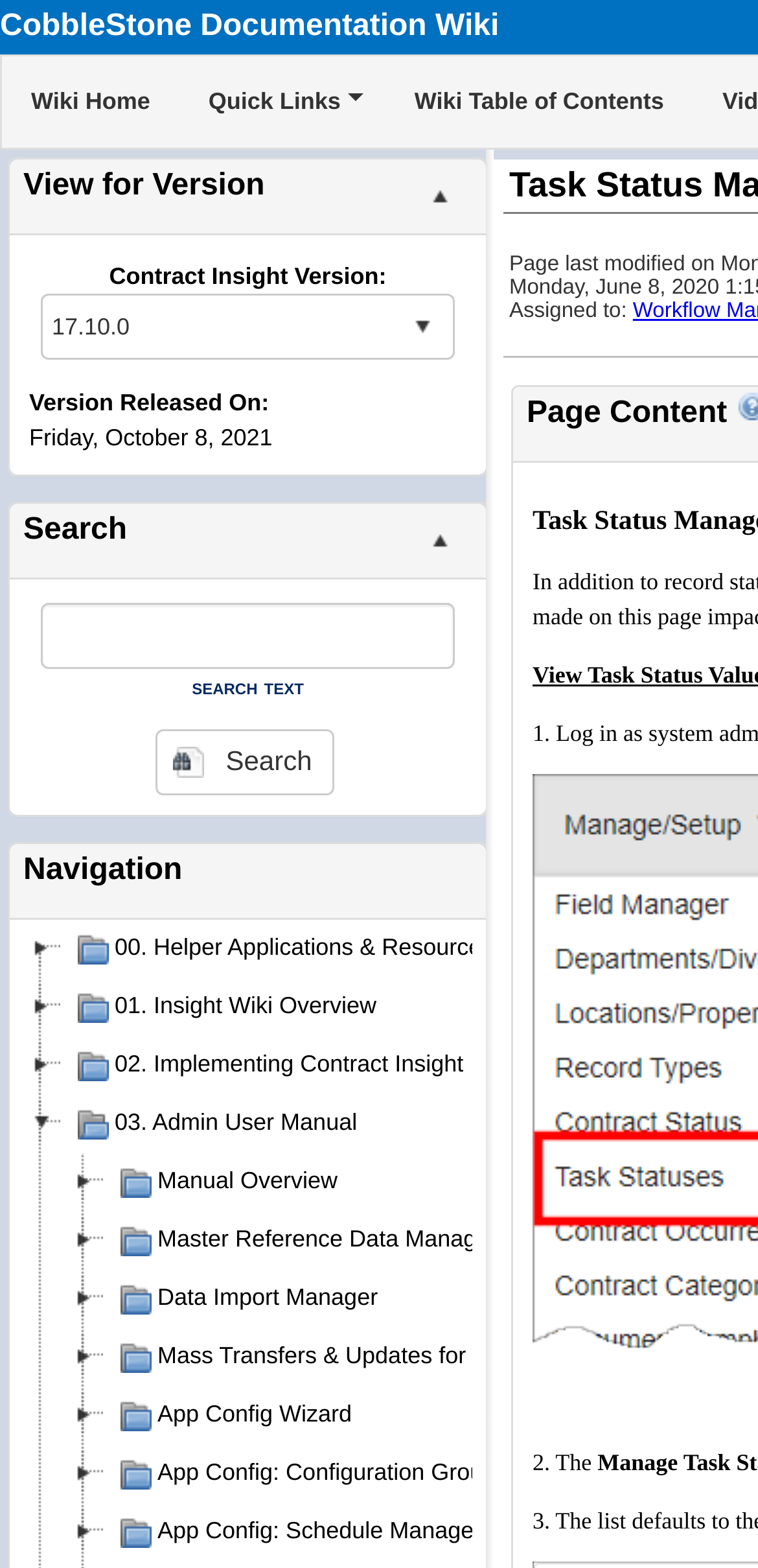What is the version of Contract Insight?
Using the image as a reference, answer the question with a short word or phrase.

17.10.0